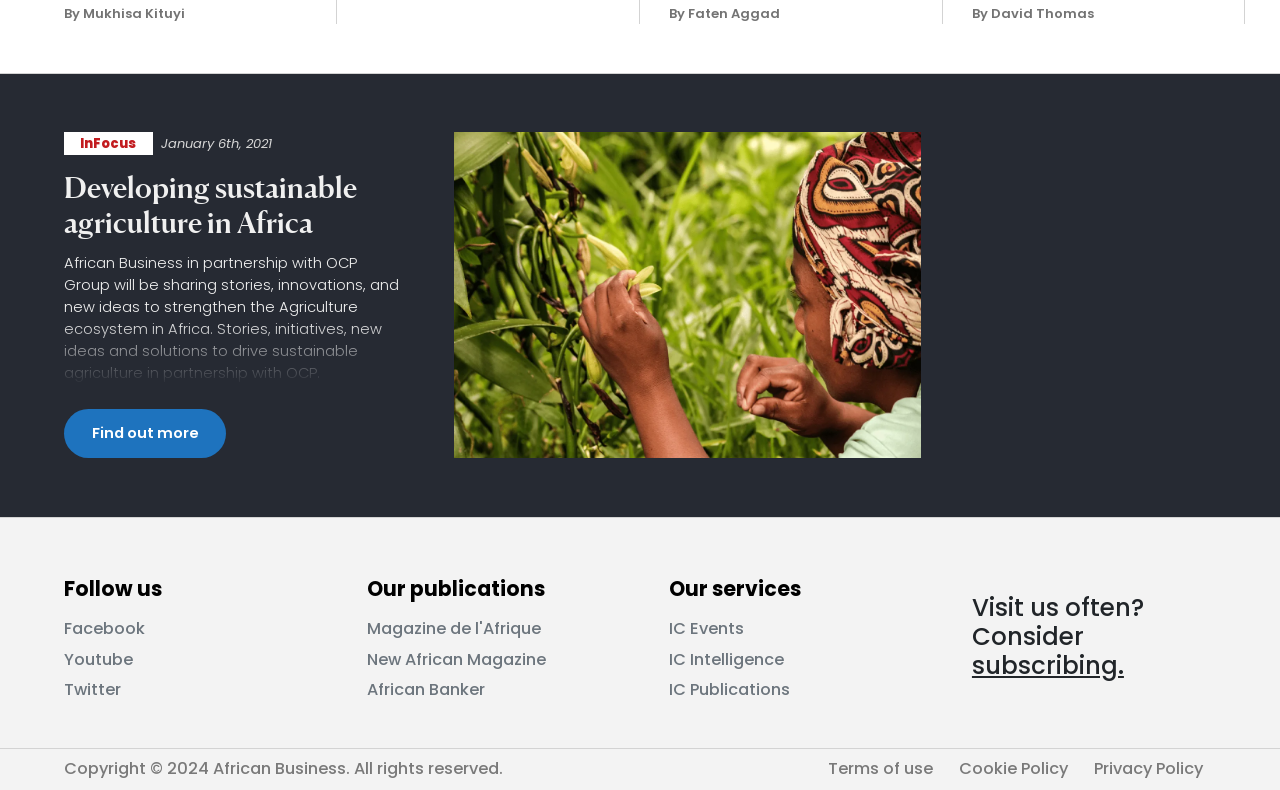What services are offered? Observe the screenshot and provide a one-word or short phrase answer.

IC Events, IC Intelligence, IC Publications